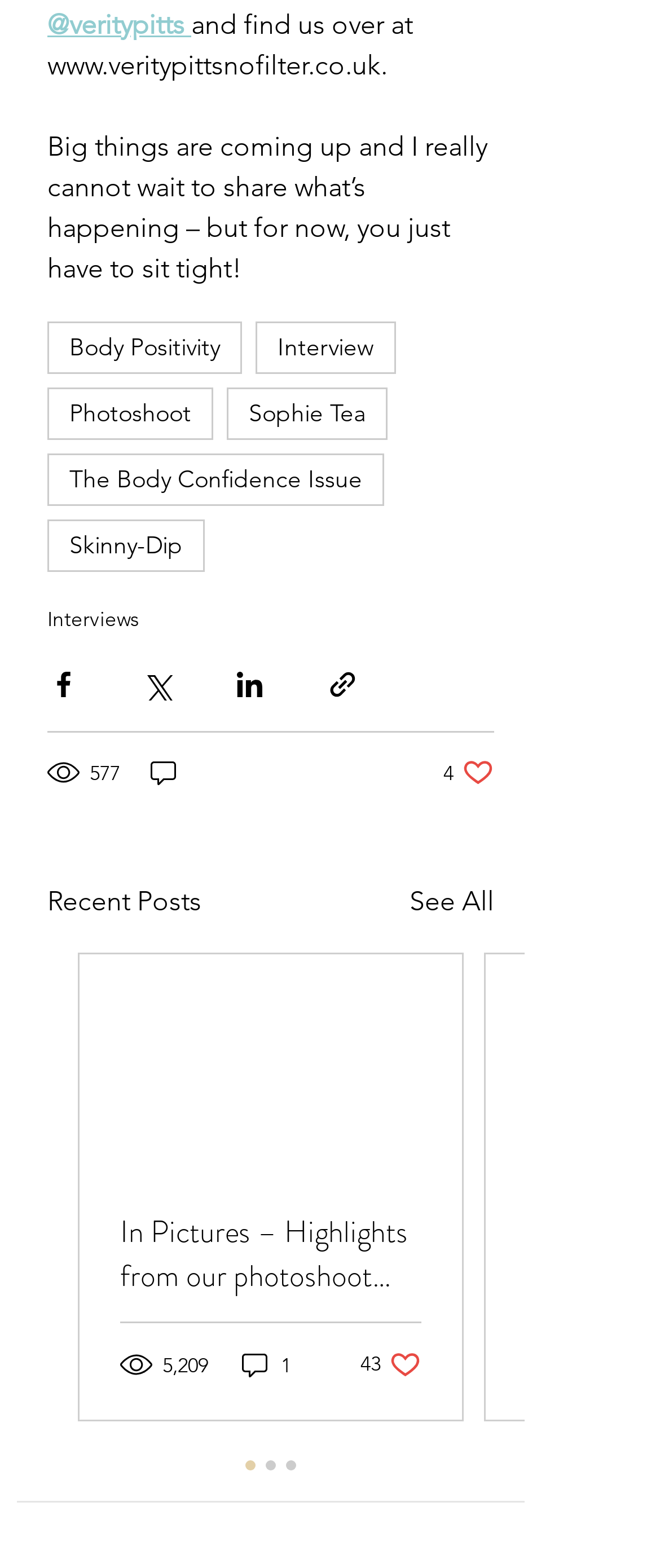Please specify the bounding box coordinates of the clickable section necessary to execute the following command: "Subscribe to the mailing list".

None